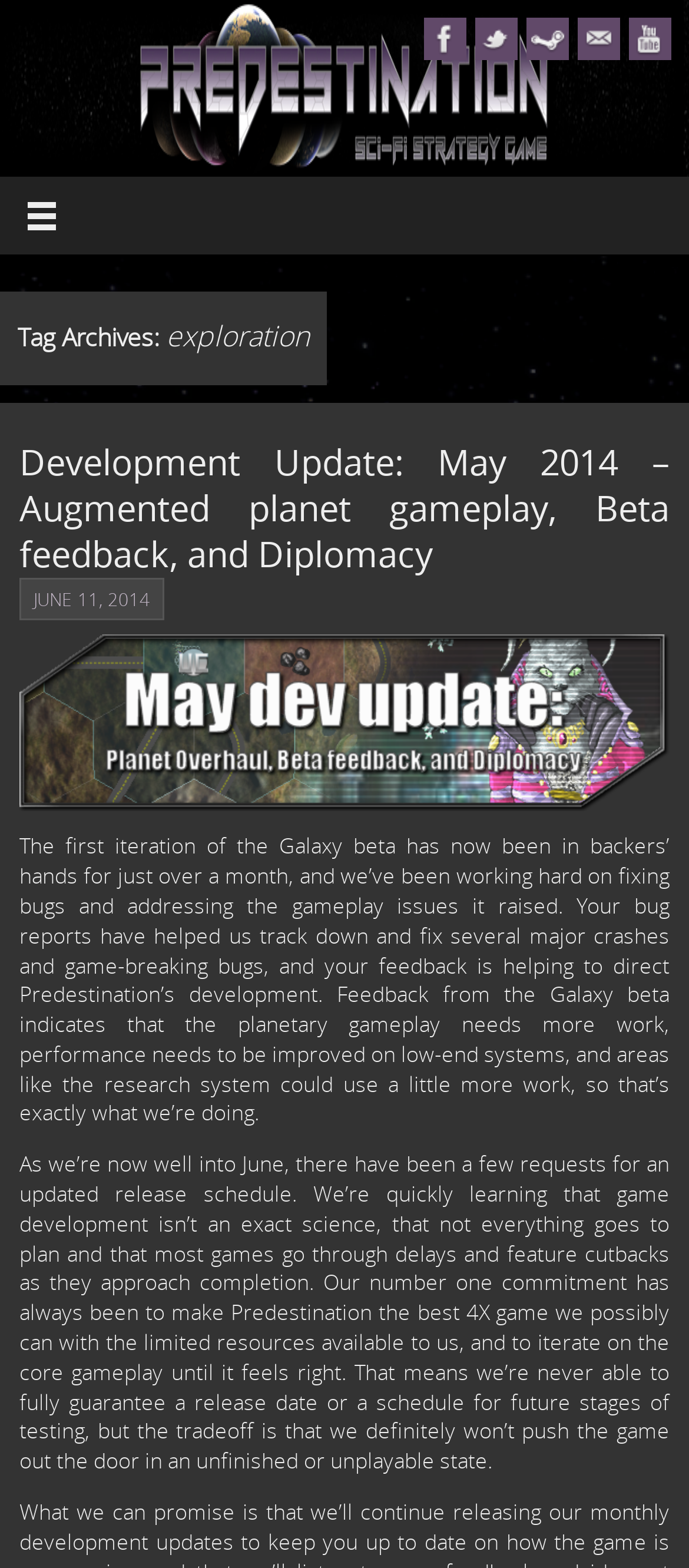Find the bounding box coordinates of the clickable region needed to perform the following instruction: "Visit Facebook page". The coordinates should be provided as four float numbers between 0 and 1, i.e., [left, top, right, bottom].

[0.615, 0.011, 0.677, 0.038]